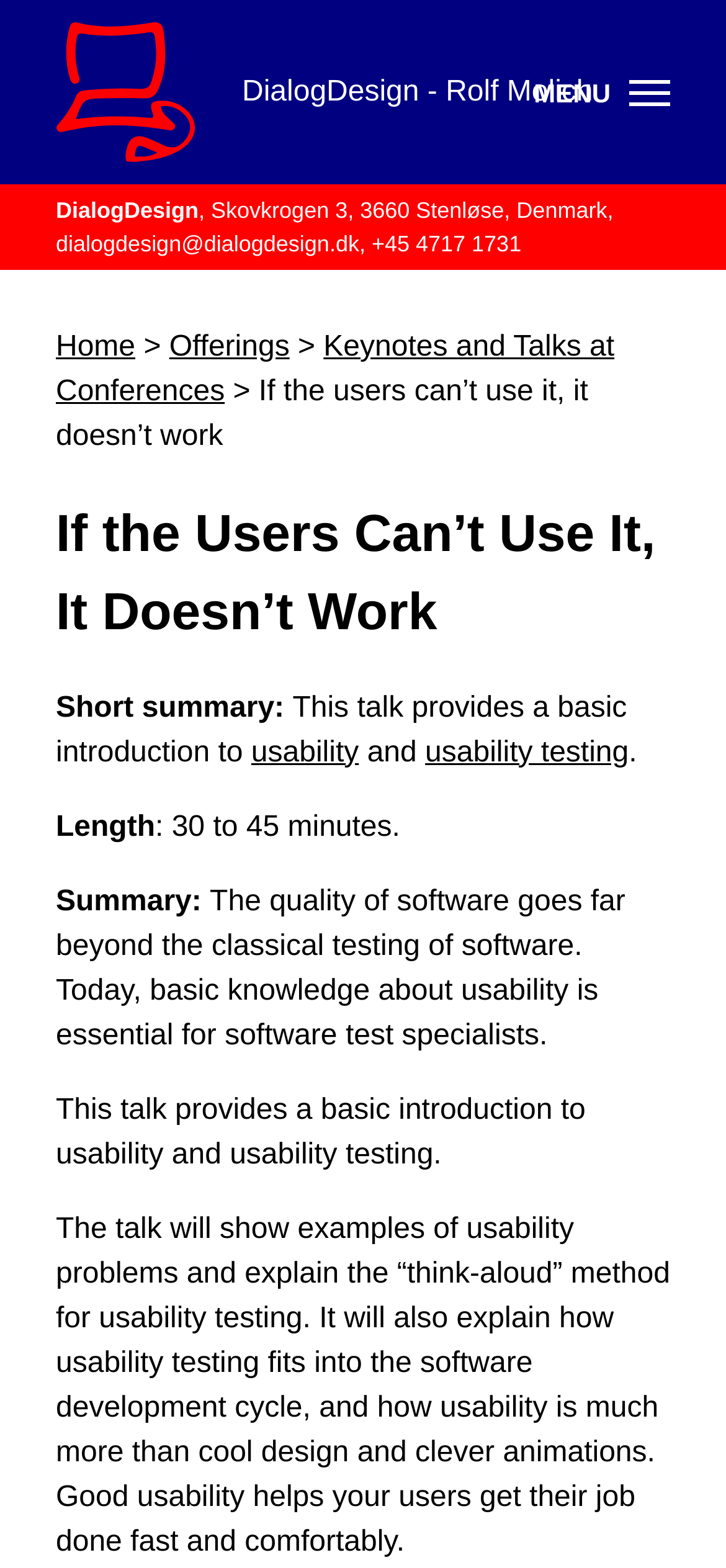Provide an in-depth caption for the elements present on the webpage.

The webpage appears to be a personal website or blog for DialogDesign, a company or individual focused on usability and software testing. At the top left corner, there is a logo for DialogDesign, accompanied by the company name and a brief description. Below this, there is a section with contact information, including an email address and phone number.

To the right of the contact information, there is a menu button labeled "MENU". When expanded, this menu reveals a list of links, including "Home", "Offerings", and "Keynotes and Talks at Conferences". The menu also contains a heading that reads "If the Users Can’t Use It, It Doesn’t Work", which is also the title of the webpage.

Below the menu, there is a section that appears to be a summary or introduction to a talk or presentation. The text explains that the talk provides a basic introduction to usability and usability testing, and that it will cover topics such as the importance of usability, examples of usability problems, and the "think-aloud" method for usability testing. The text also mentions that the talk will discuss how usability testing fits into the software development cycle and how it goes beyond just cool design and animations.

There are no images on the page apart from the DialogDesign logo. The overall layout is organized, with clear headings and concise text.